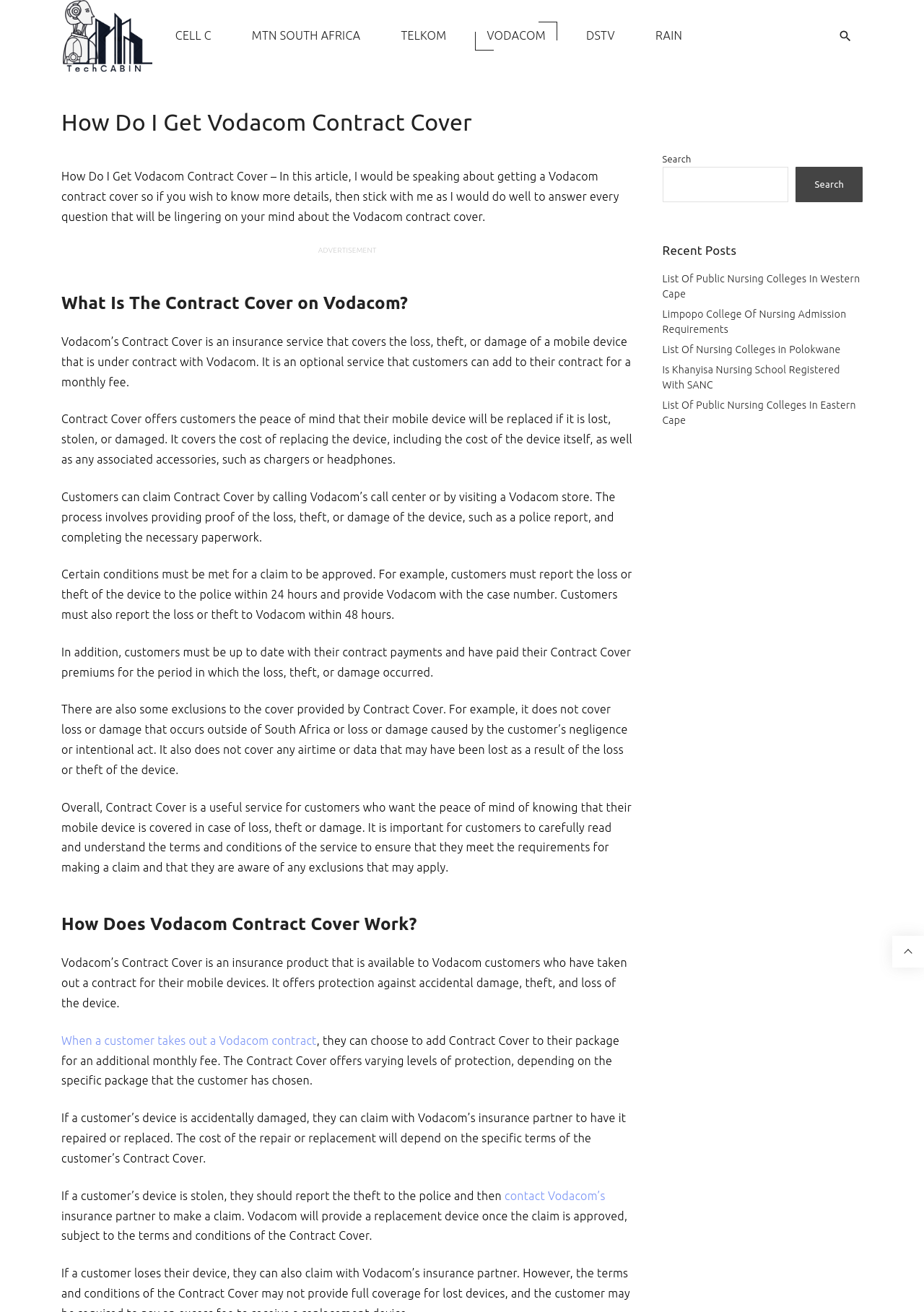Please identify the bounding box coordinates of the area I need to click to accomplish the following instruction: "Search for something".

[0.861, 0.127, 0.934, 0.154]